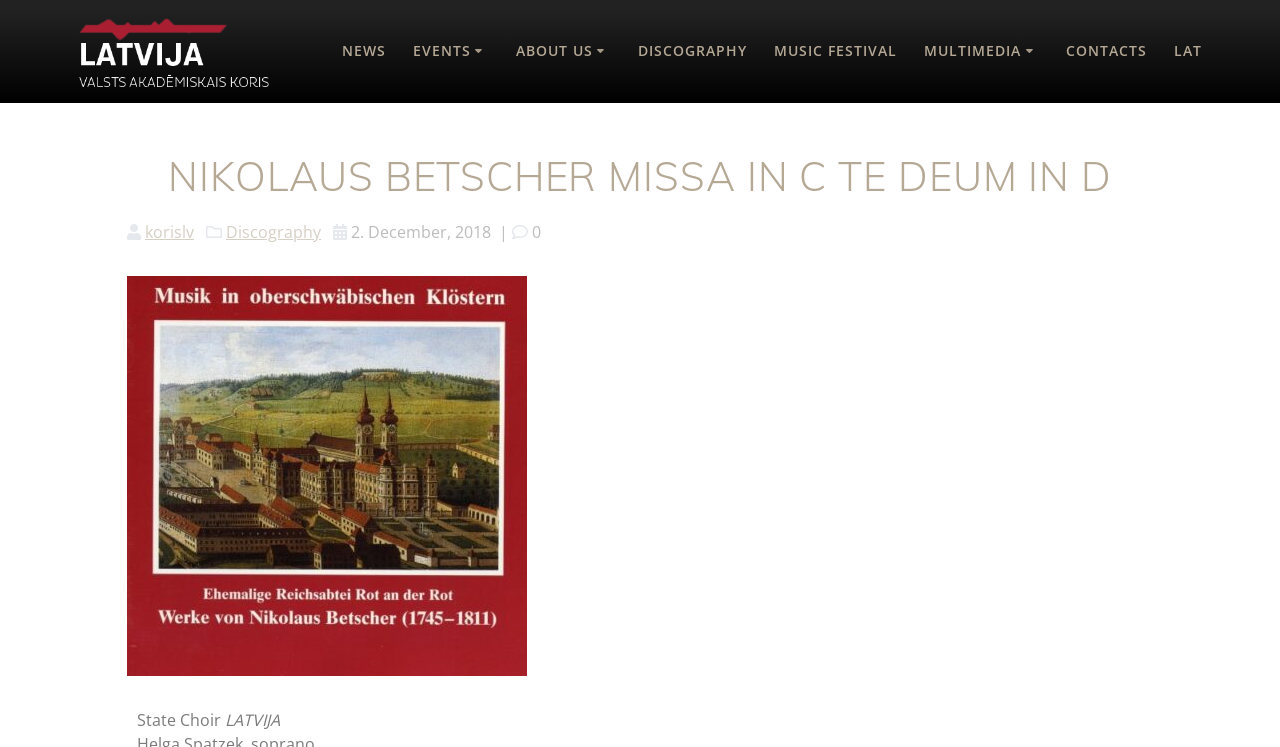Locate the coordinates of the bounding box for the clickable region that fulfills this instruction: "Explore the discography".

[0.498, 0.041, 0.584, 0.097]